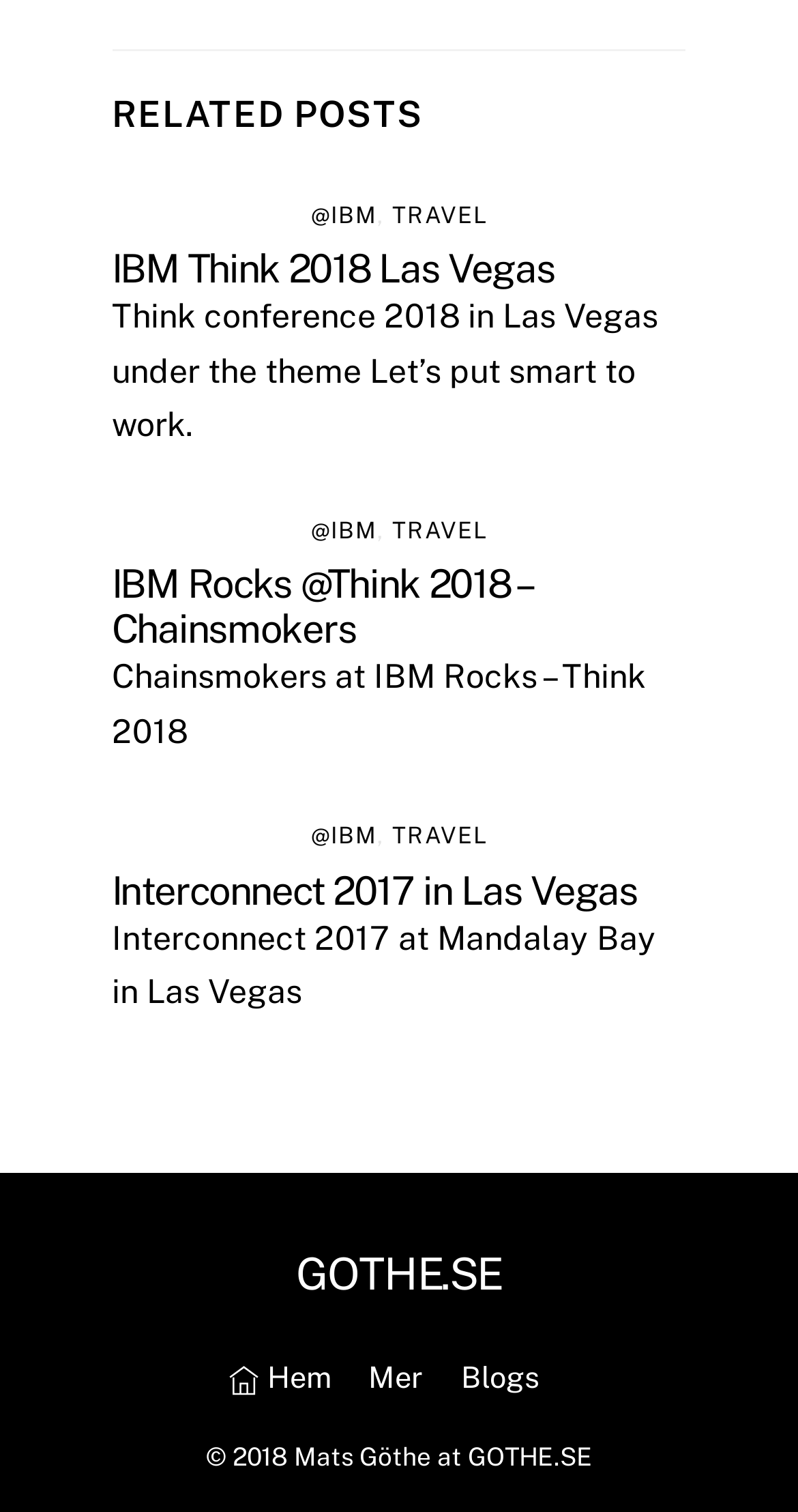Find the bounding box coordinates corresponding to the UI element with the description: "Travel". The coordinates should be formatted as [left, top, right, bottom], with values as floats between 0 and 1.

[0.491, 0.341, 0.61, 0.36]